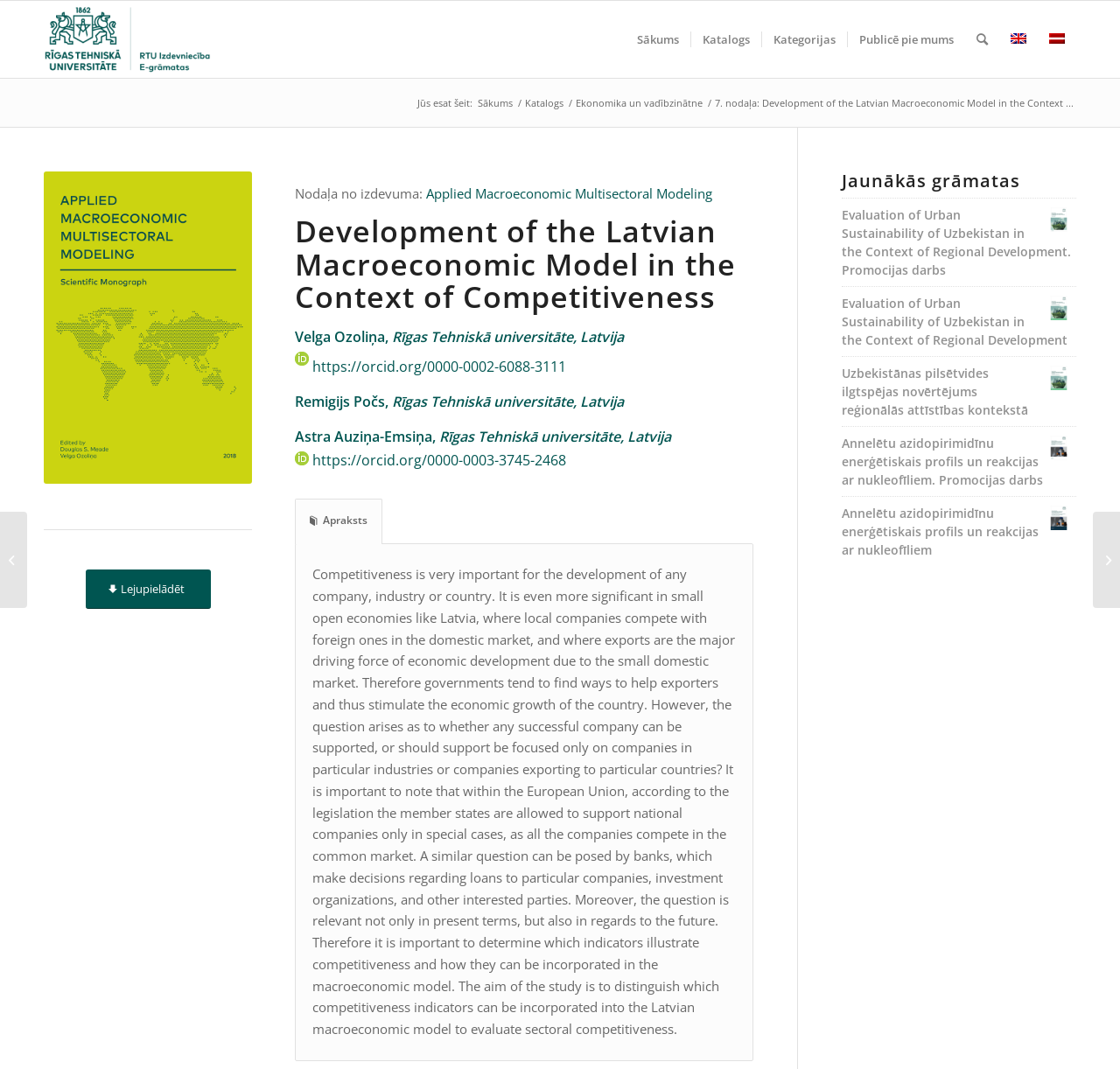What is the language of this webpage?
Please respond to the question with a detailed and thorough explanation.

I found the language of this webpage by looking at the language options in the top right corner of the webpage, which include 'English' and 'Latviešu', and assuming that the default language is Latvian.